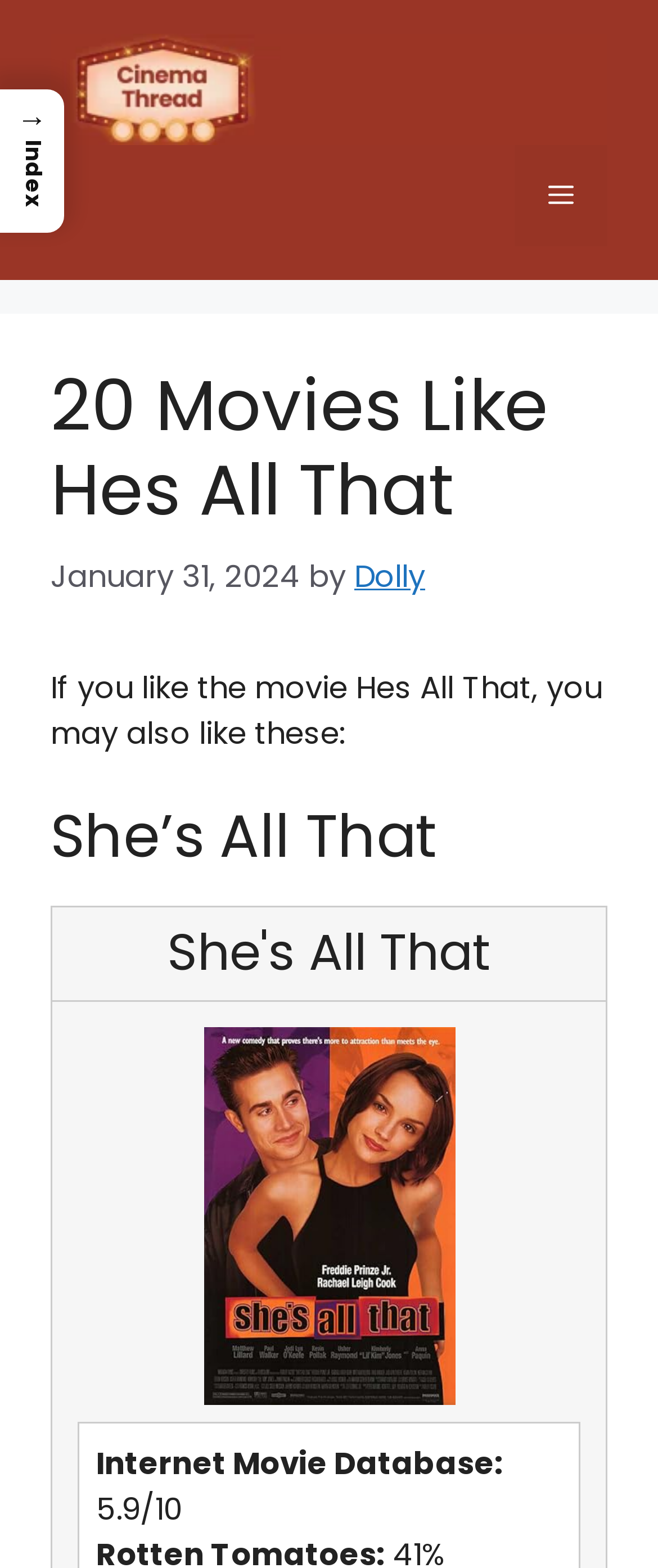Use a single word or phrase to answer the question:
What is the title of the first recommended movie?

She's All That